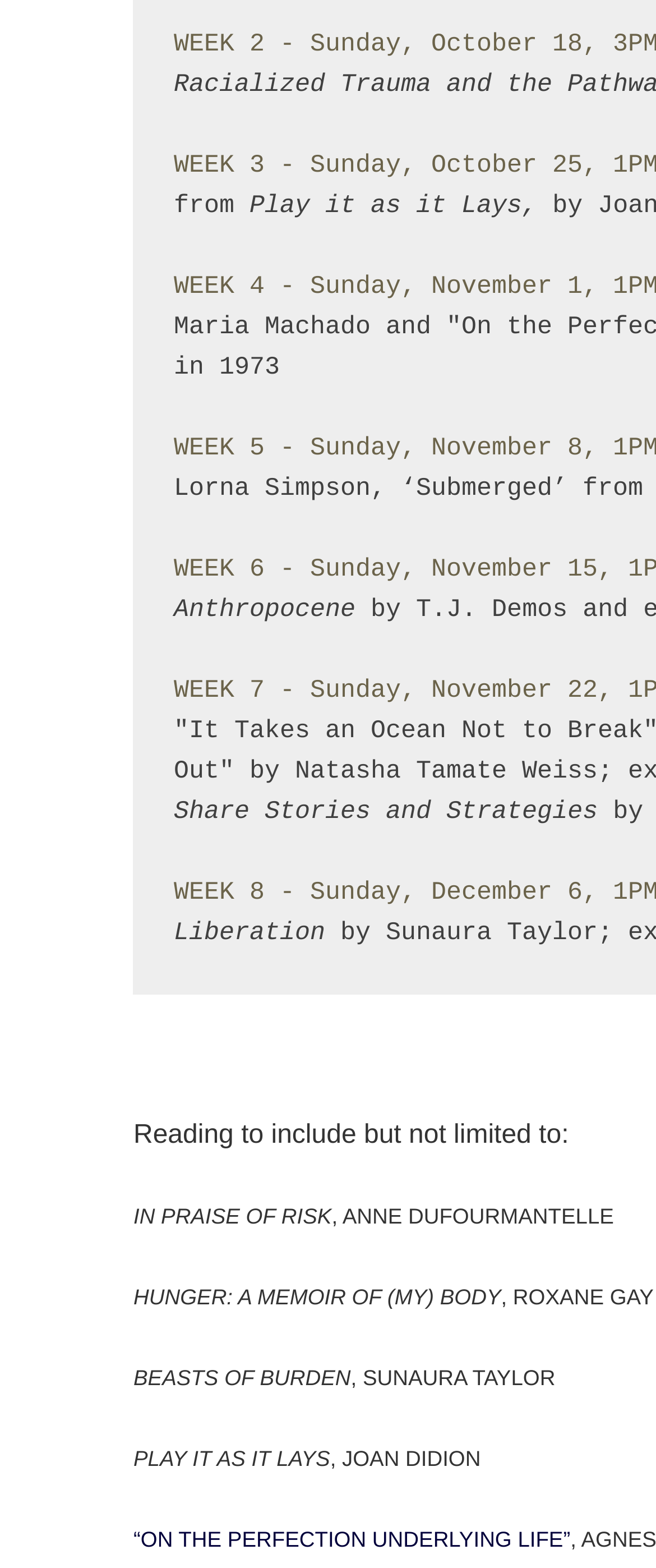Given the element description 1 - Contributo in rivista, specify the bounding box coordinates of the corresponding UI element in the format (top-left x, top-left y, bottom-right x, bottom-right y). All values must be between 0 and 1.

None